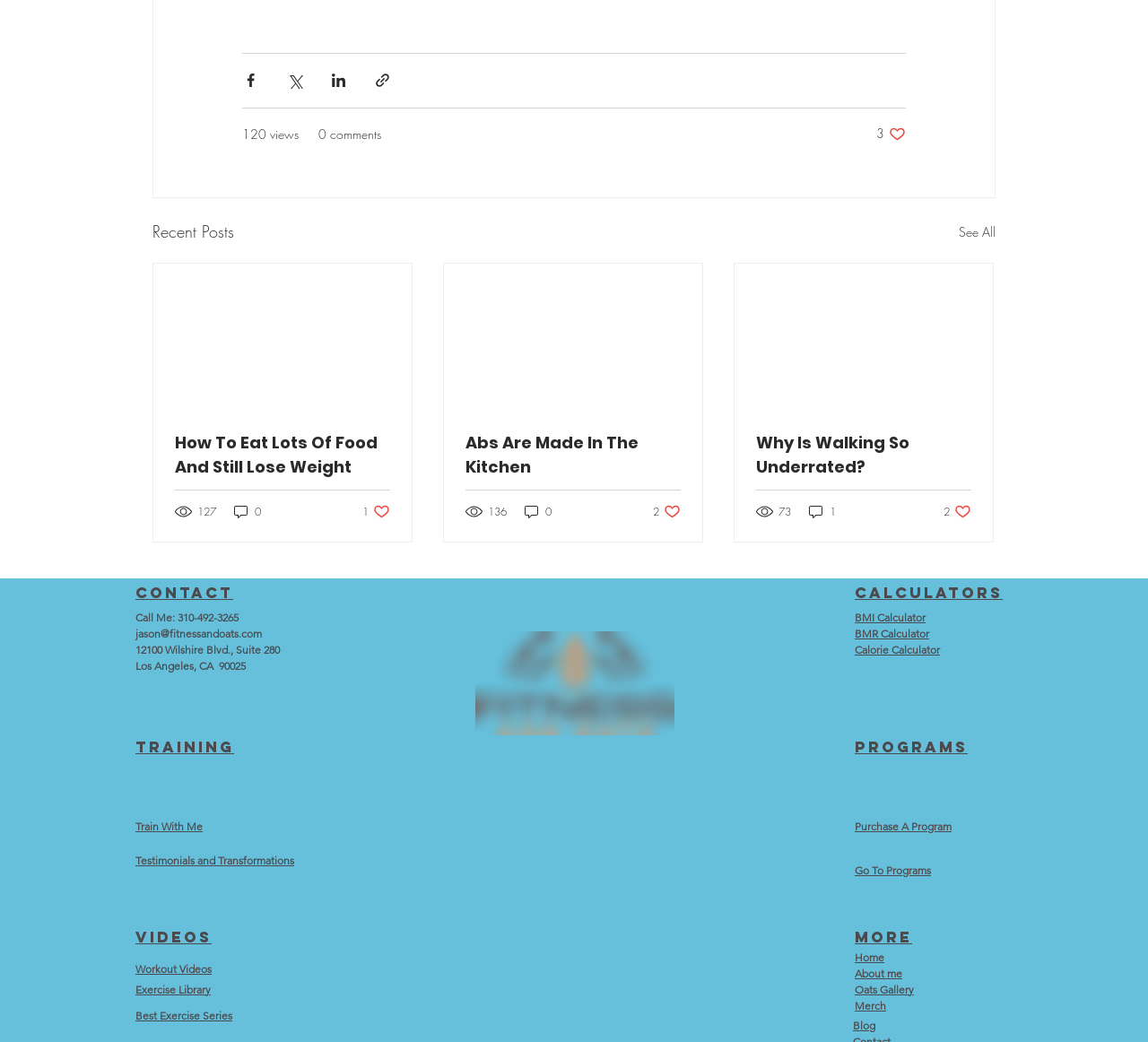Find the bounding box of the element with the following description: "Why Is Walking So Underrated?". The coordinates must be four float numbers between 0 and 1, formatted as [left, top, right, bottom].

[0.659, 0.413, 0.846, 0.459]